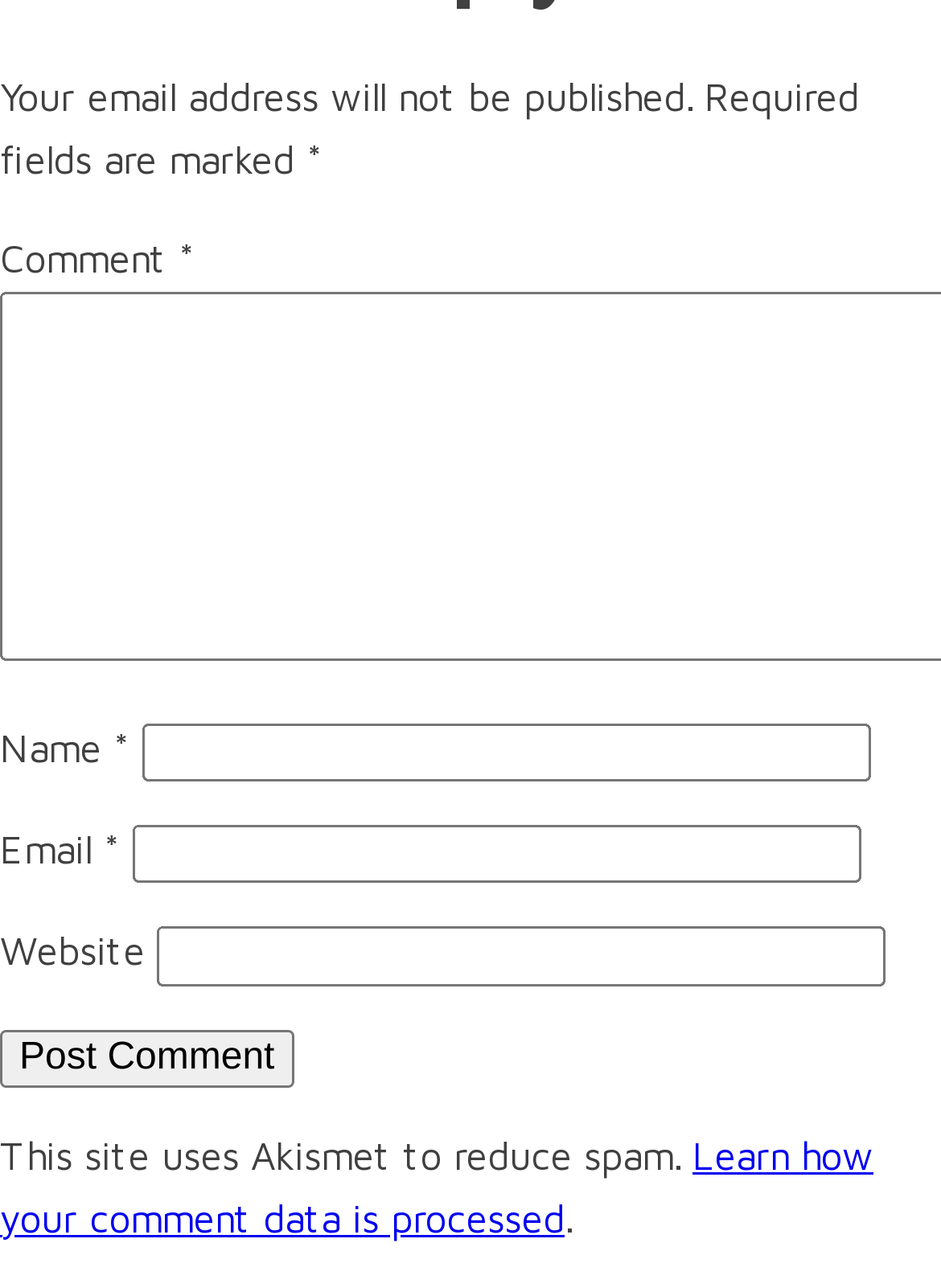Using the element description: "parent_node: Email * aria-describedby="email-notes" name="email"", determine the bounding box coordinates for the specified UI element. The coordinates should be four float numbers between 0 and 1, [left, top, right, bottom].

[0.141, 0.64, 0.915, 0.686]